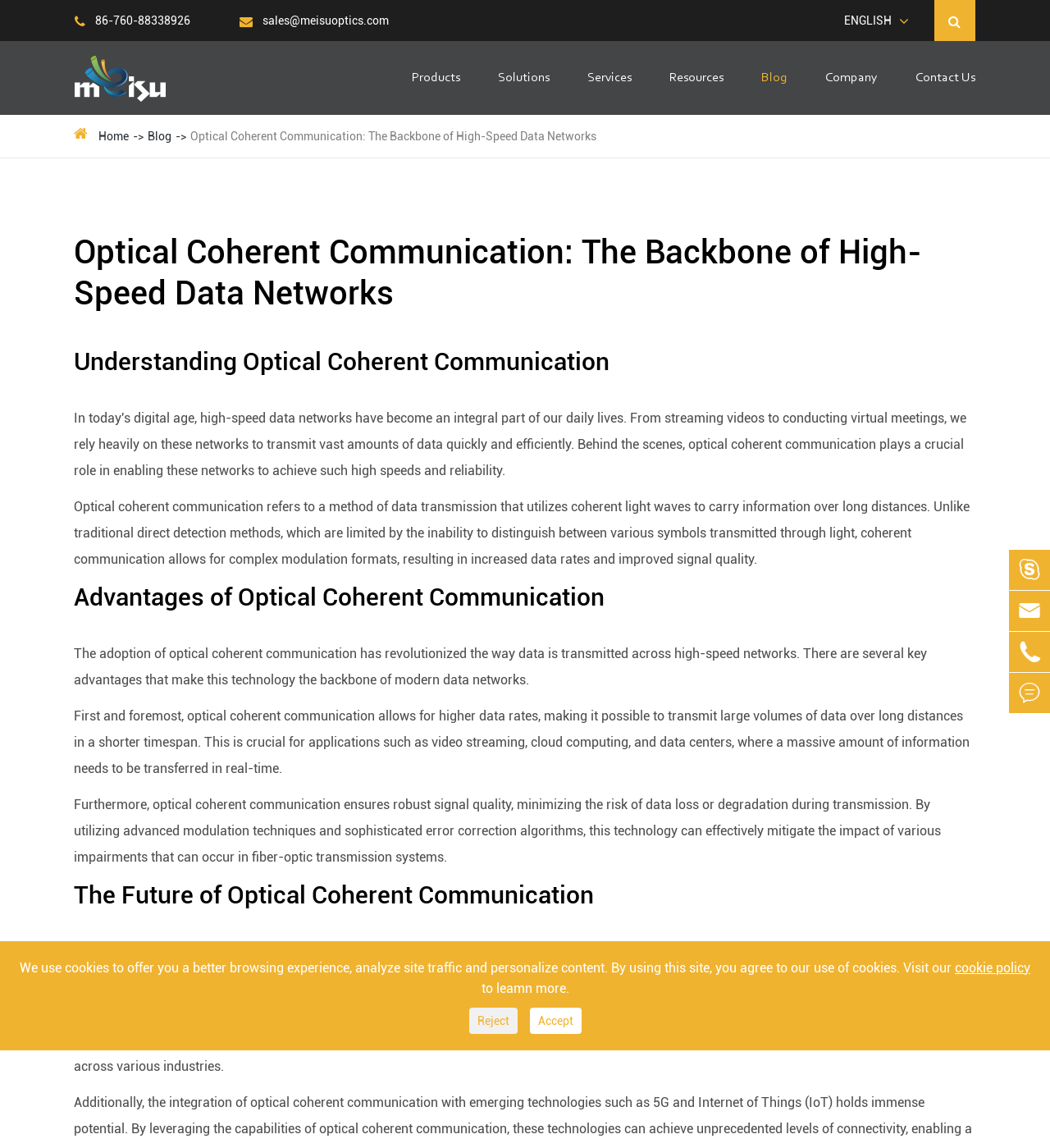Identify the bounding box coordinates of the specific part of the webpage to click to complete this instruction: "Search for something".

[0.071, 0.1, 0.929, 0.123]